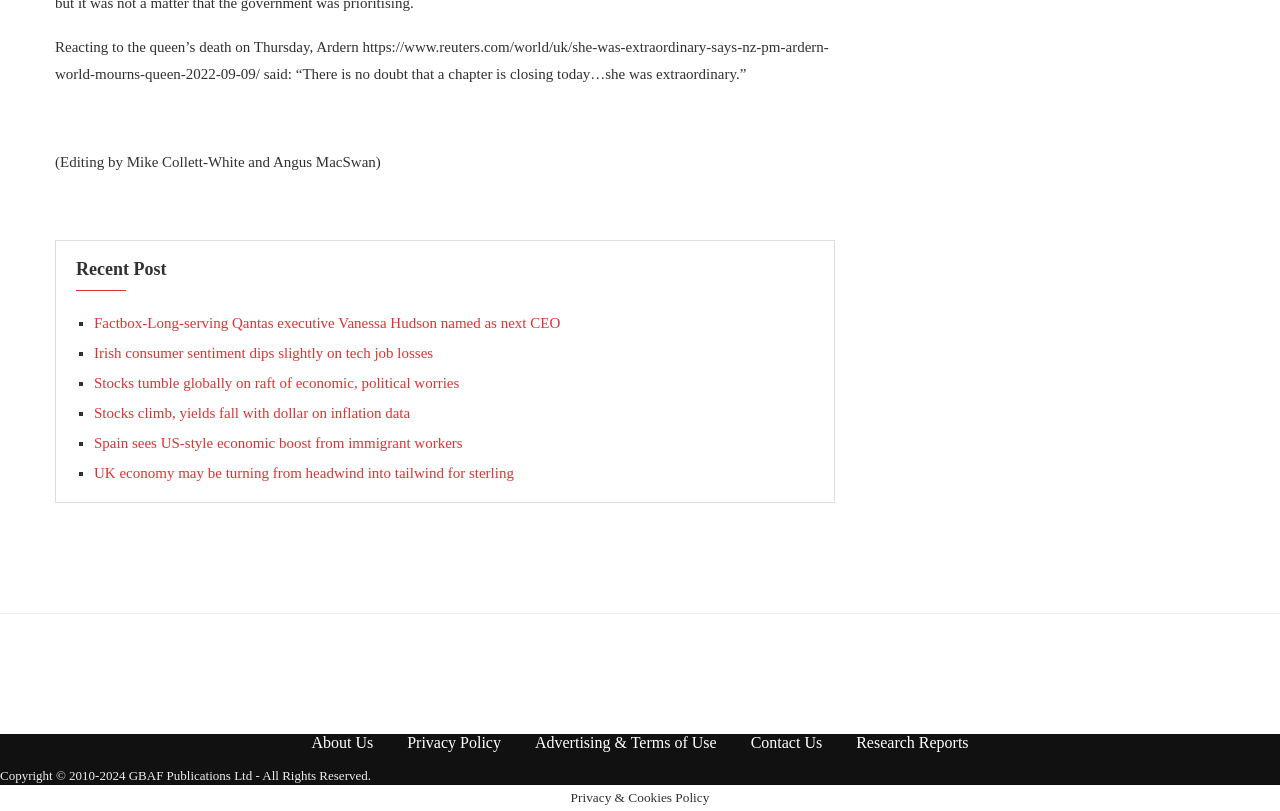What type of website is this?
Could you give a comprehensive explanation in response to this question?

The website appears to be a news website, as it contains news articles and links to other news-related content, suggesting that its primary purpose is to provide news and information to users.